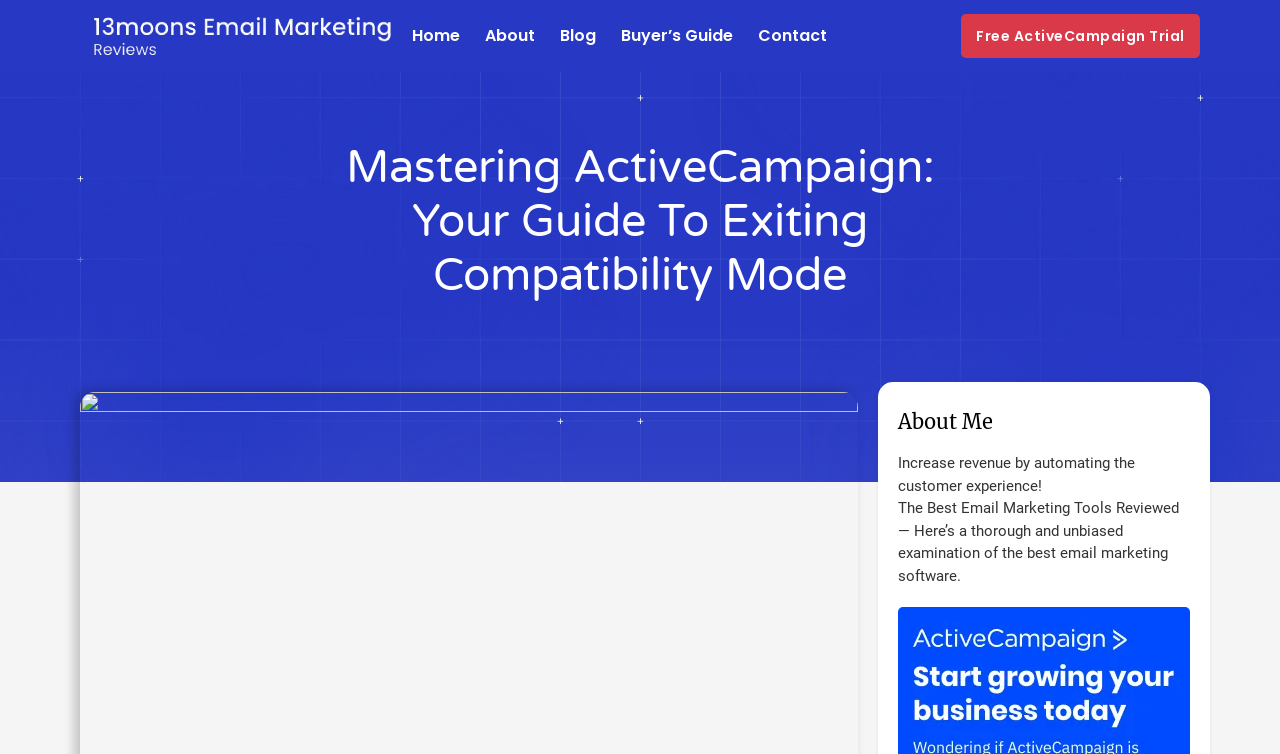Please extract the primary headline from the webpage.

Mastering ActiveCampaign: Your Guide To Exiting Compatibility Mode